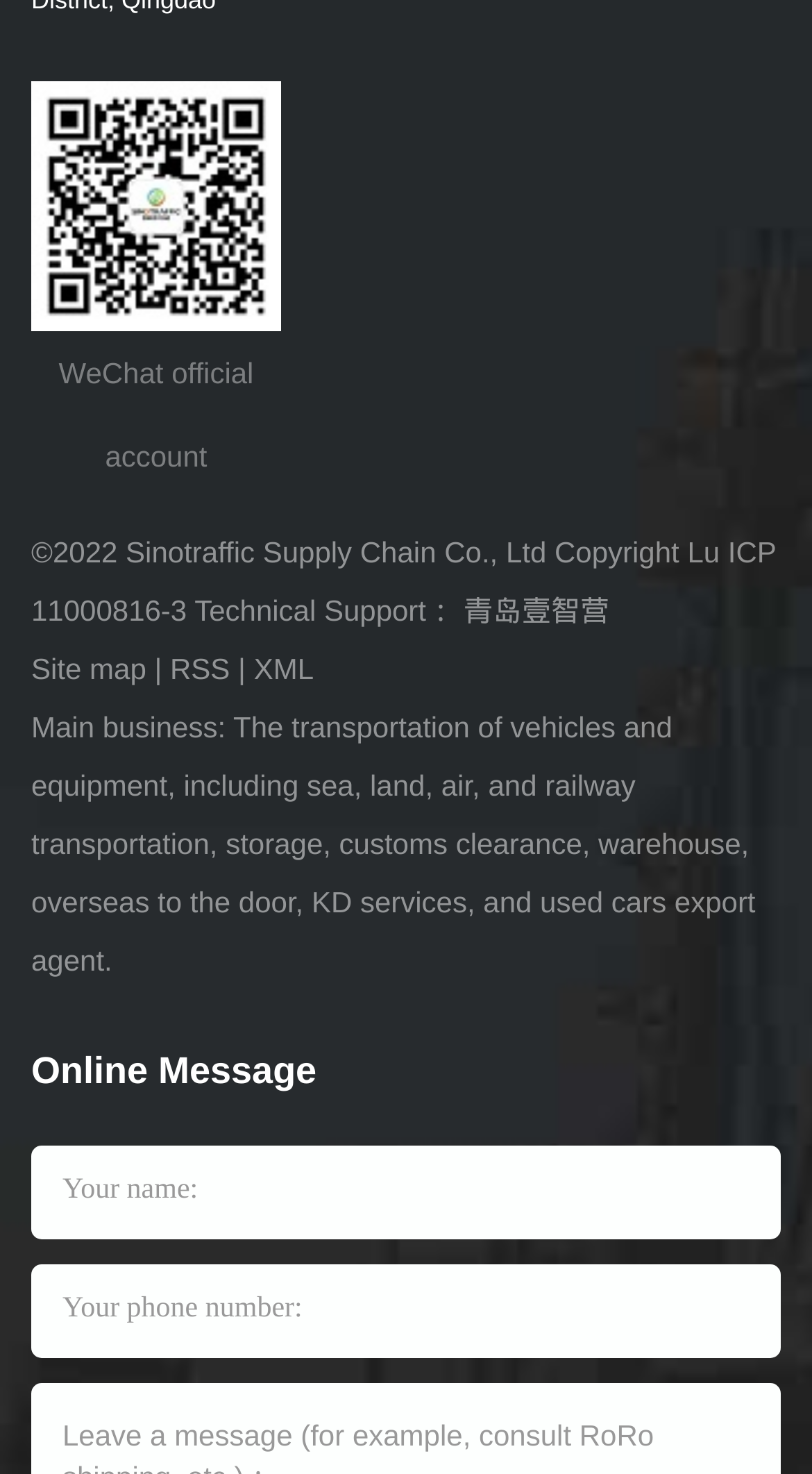What is the purpose of the 'Online Message' section?
Provide a concise answer using a single word or phrase based on the image.

To send a message